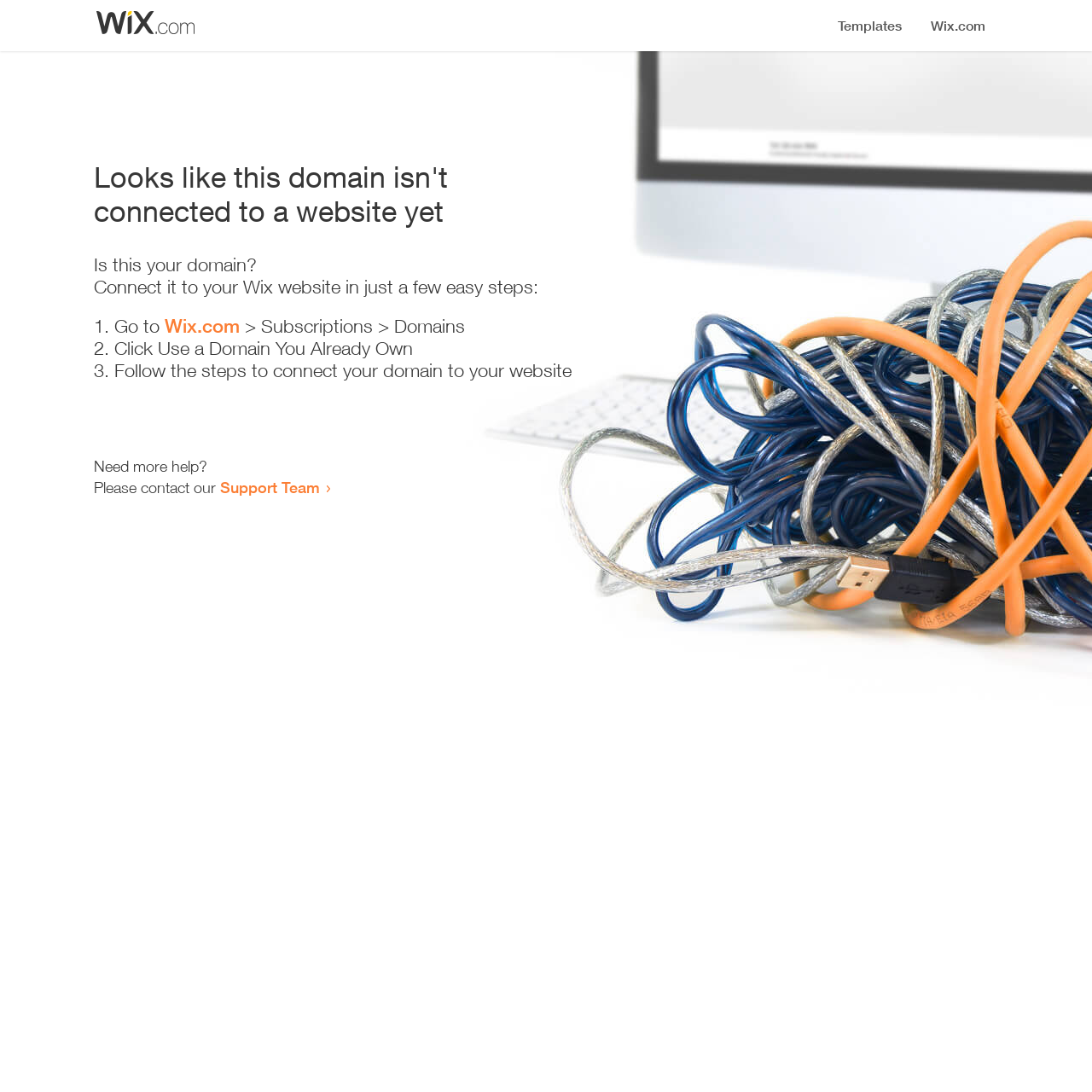Please extract the title of the webpage.

Looks like this domain isn't
connected to a website yet